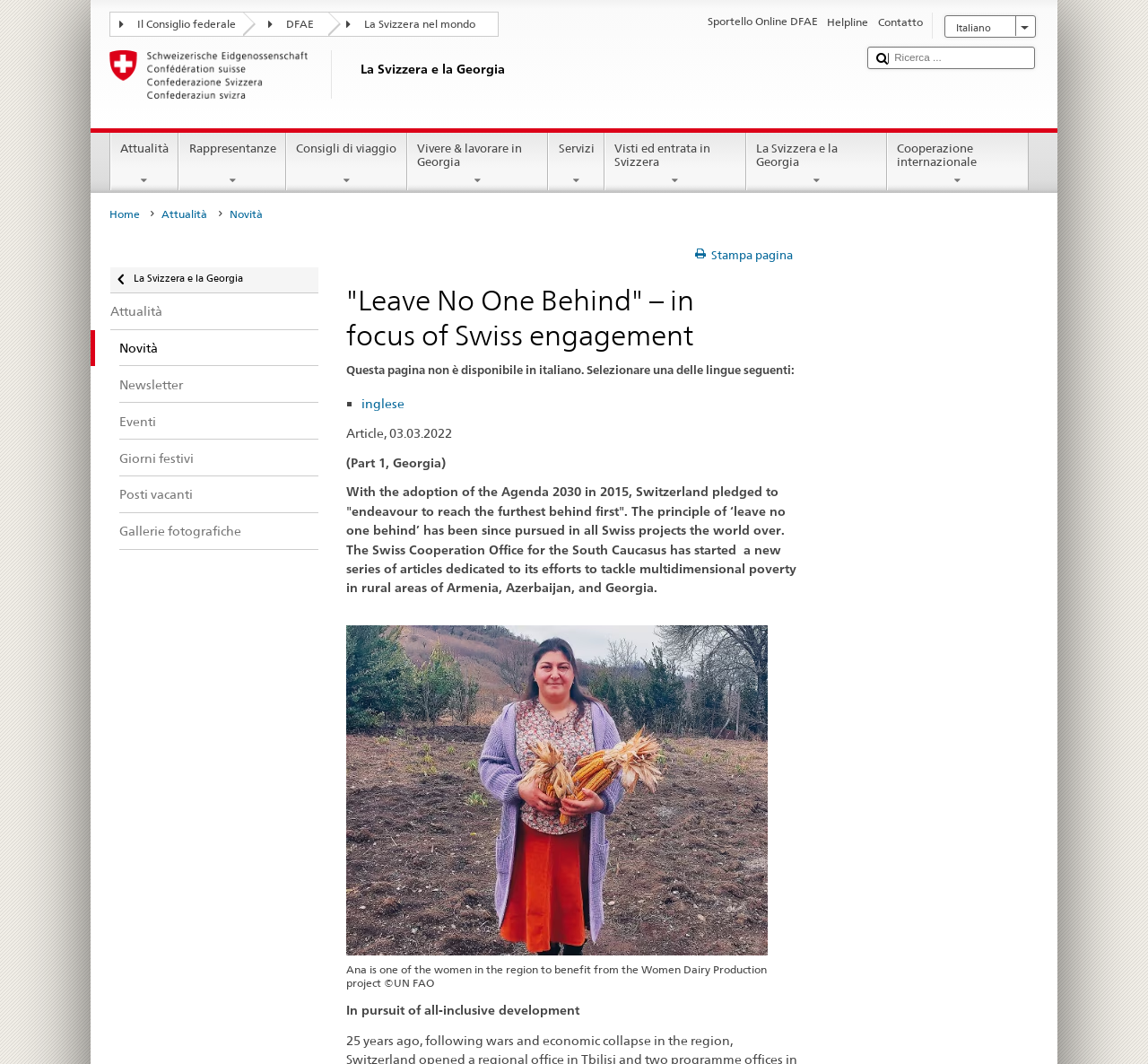What is the name of the country mentioned in the article?
Analyze the image and deliver a detailed answer to the question.

The article mentions 'Part 1, Georgia' in the text, indicating that the country being referred to is Georgia.